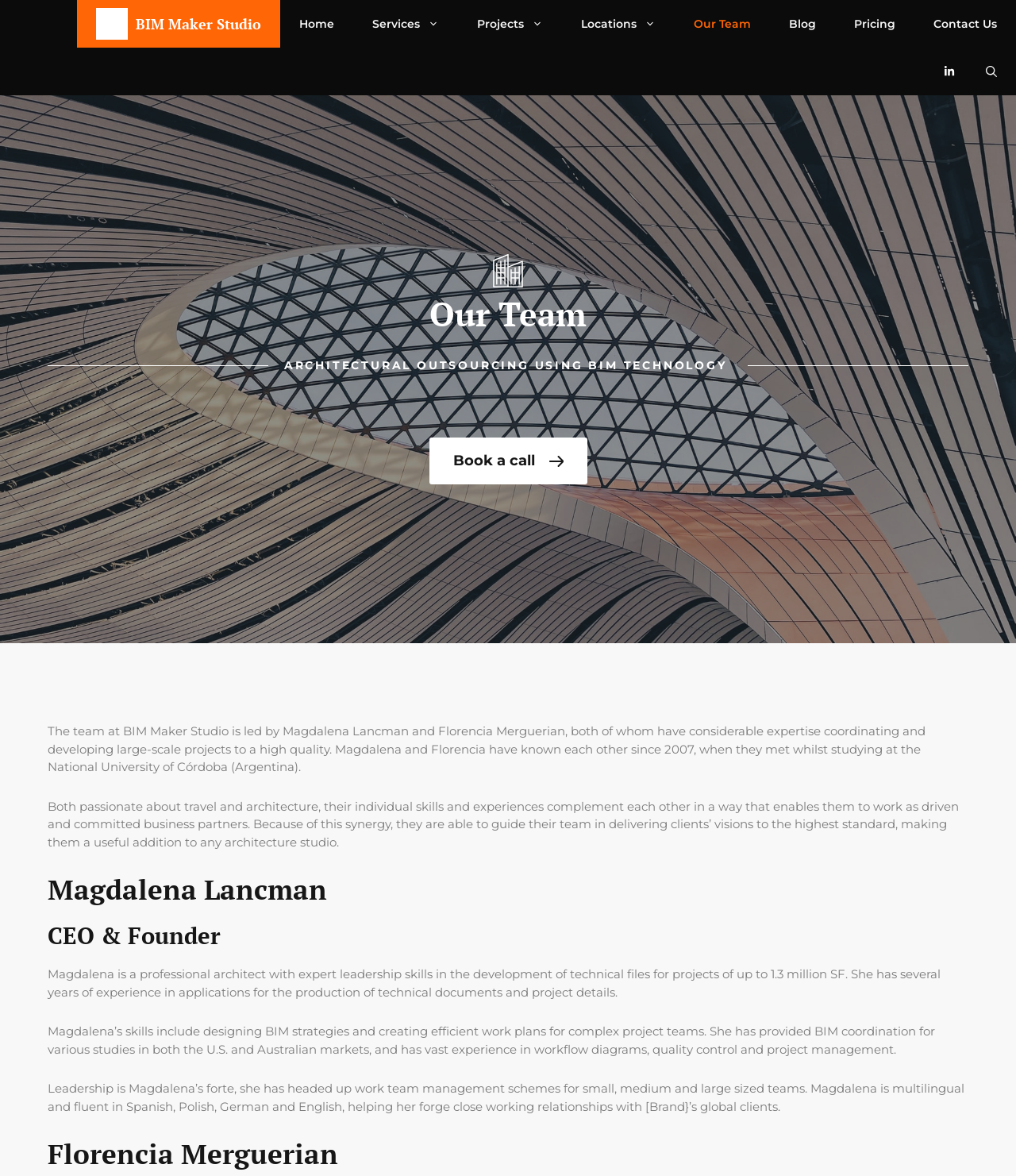What is the language proficiency of Magdalena Lancman?
Please answer using one word or phrase, based on the screenshot.

Multilingual